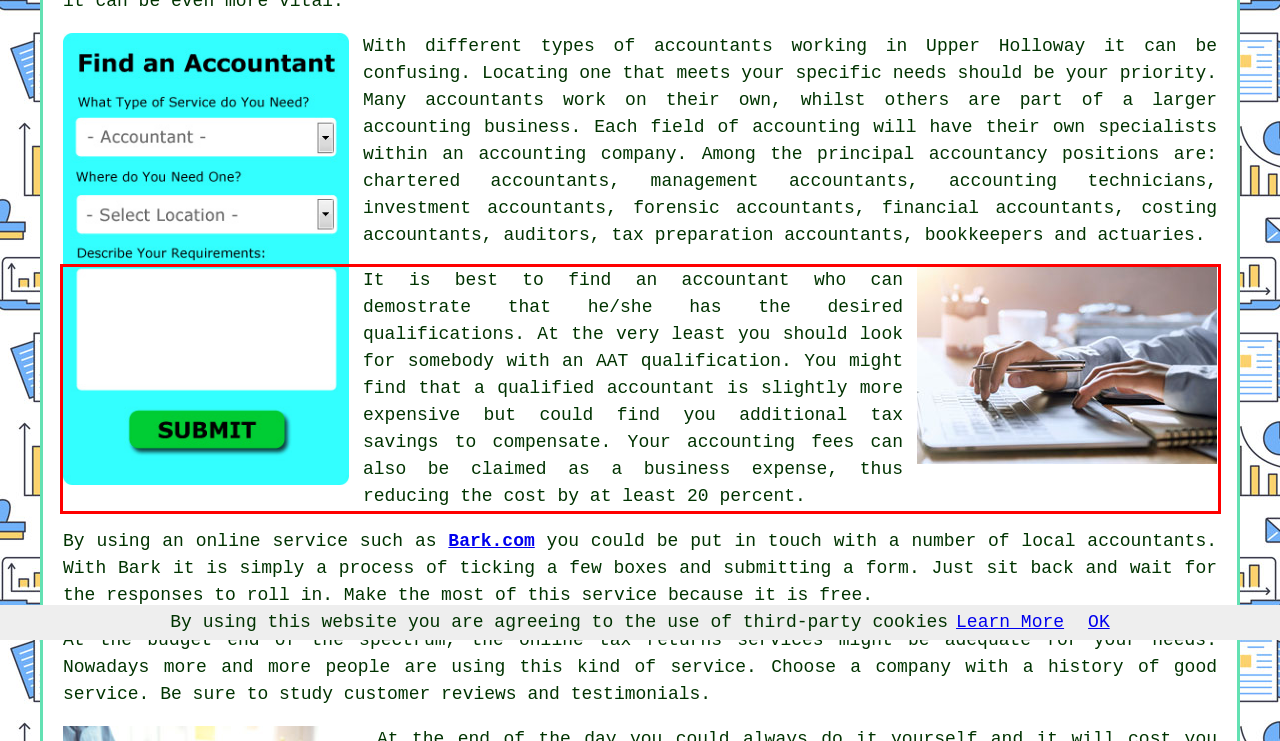Please examine the webpage screenshot containing a red bounding box and use OCR to recognize and output the text inside the red bounding box.

It is best to find an accountant who can demostrate that he/she has the desired qualifications. At the very least you should look for somebody with an AAT qualification. You might find that a qualified accountant is slightly more expensive but could find you additional tax savings to compensate. Your accounting fees can also be claimed as a business expense, thus reducing the cost by at least 20 percent.